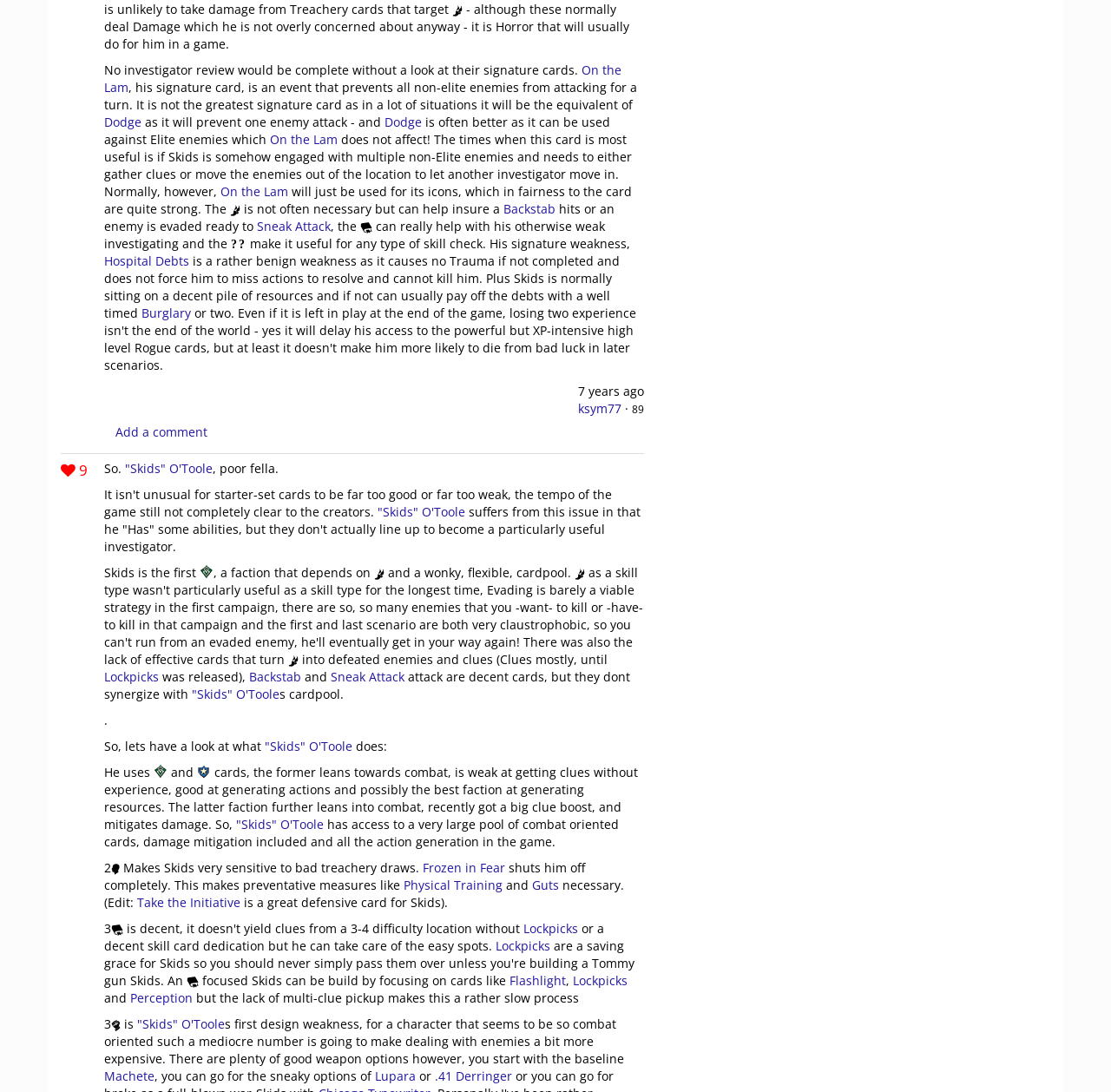Predict the bounding box coordinates of the area that should be clicked to accomplish the following instruction: "Read the article about 'Skids O'Toole'". The bounding box coordinates should consist of four float numbers between 0 and 1, i.e., [left, top, right, bottom].

[0.112, 0.421, 0.191, 0.436]